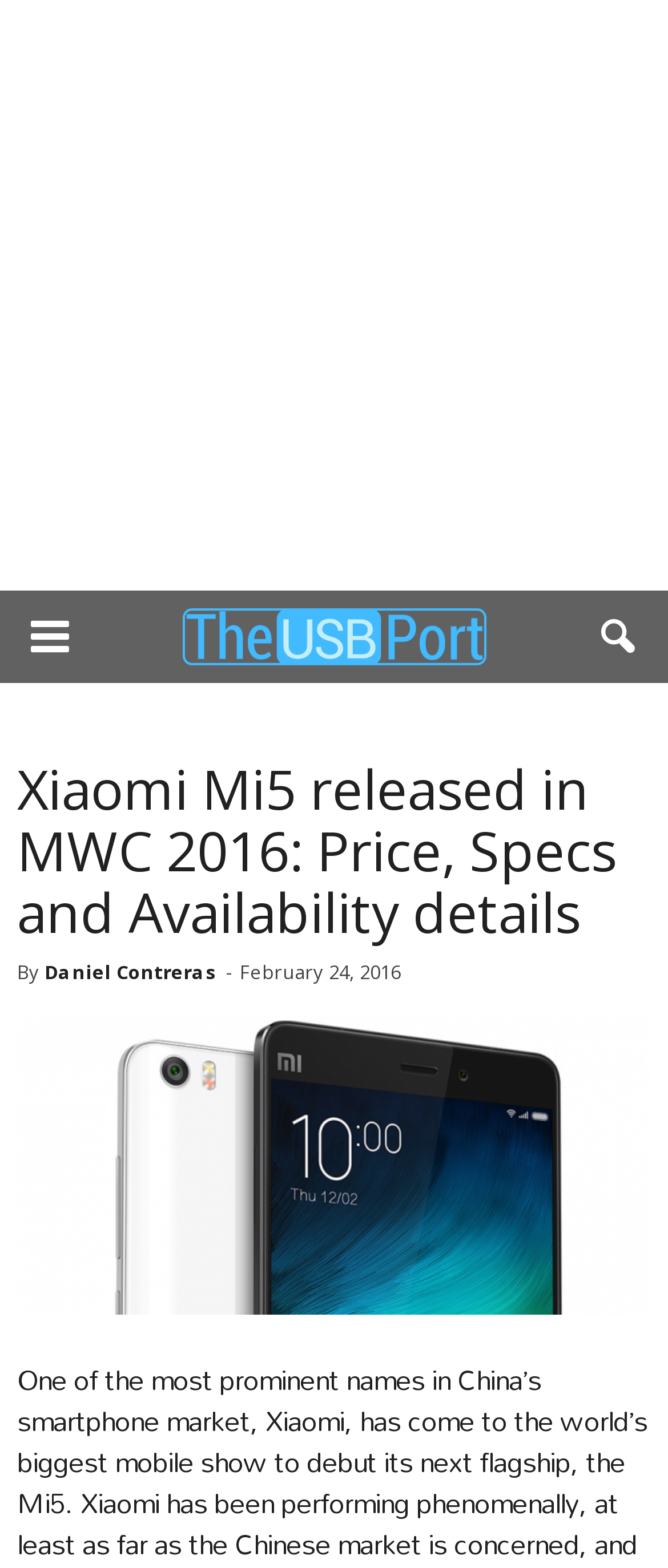Examine the screenshot and answer the question in as much detail as possible: Who wrote the article?

I found the author's name by looking at the header section of the webpage, where it says 'By' followed by the author's name, which is 'Daniel Contreras'.